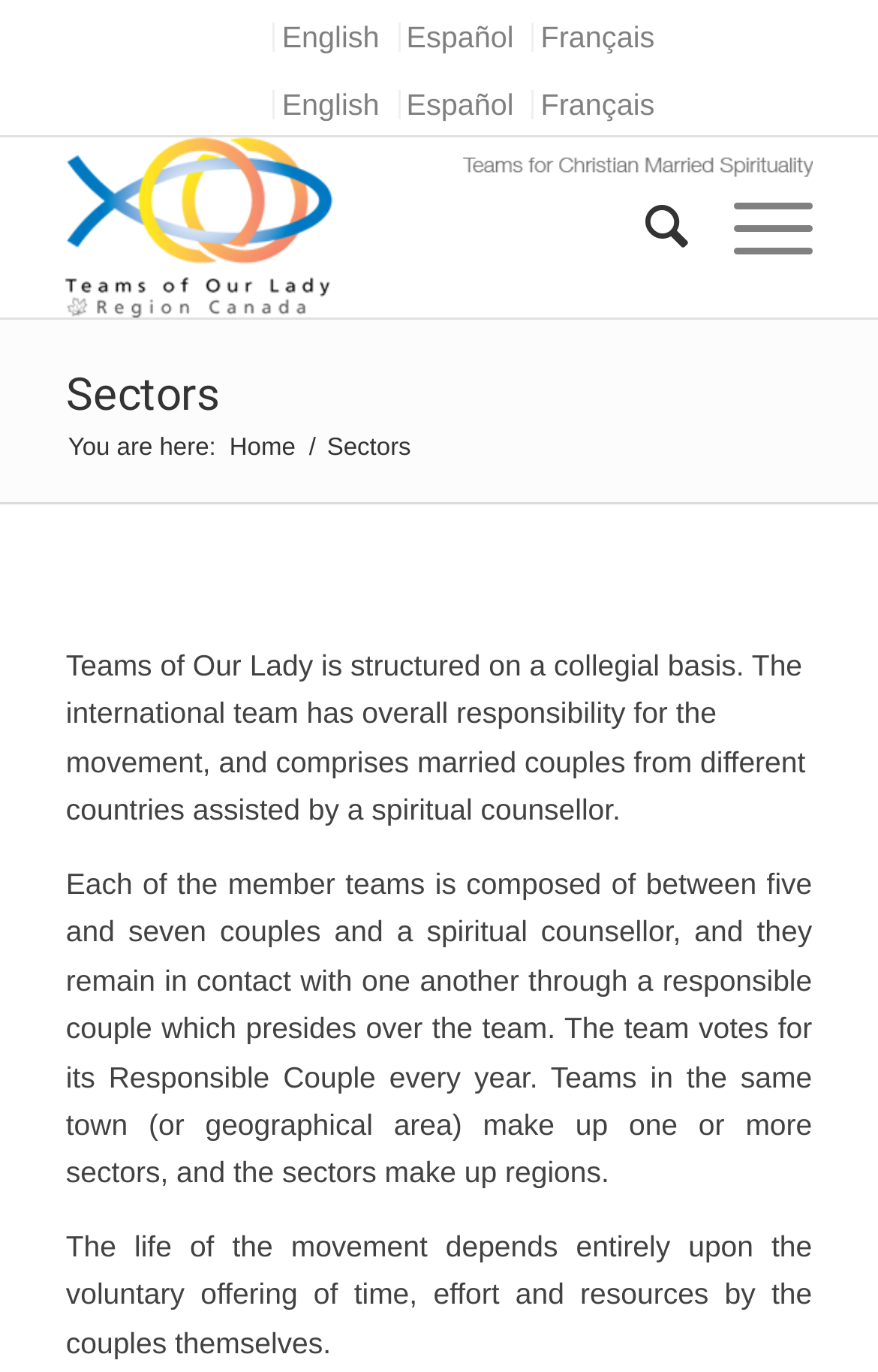Give a concise answer using one word or a phrase to the following question:
What is the structure of the Teams of Our Lady?

Collegial basis